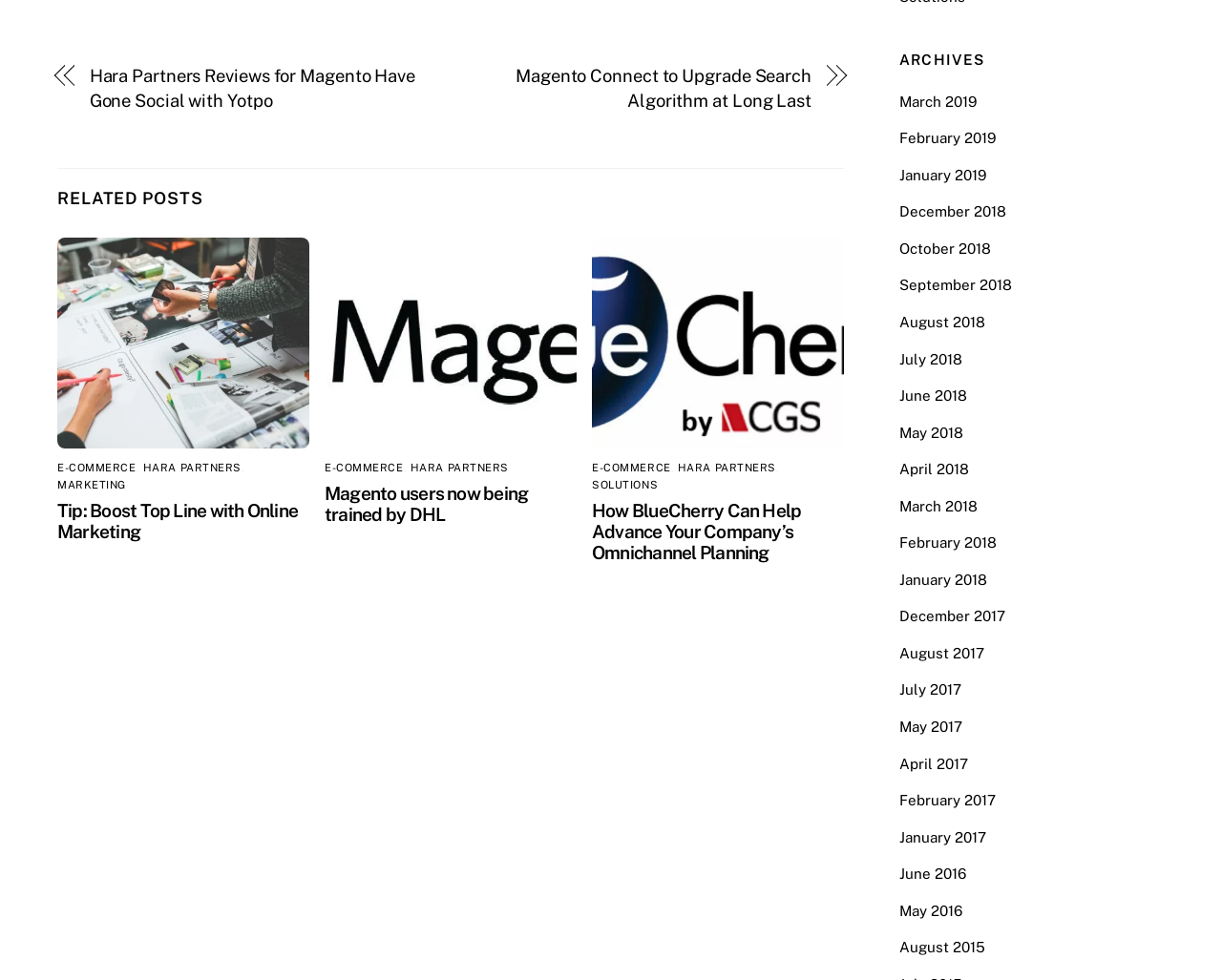How many archives are listed on the webpage?
Please answer using one word or phrase, based on the screenshot.

24